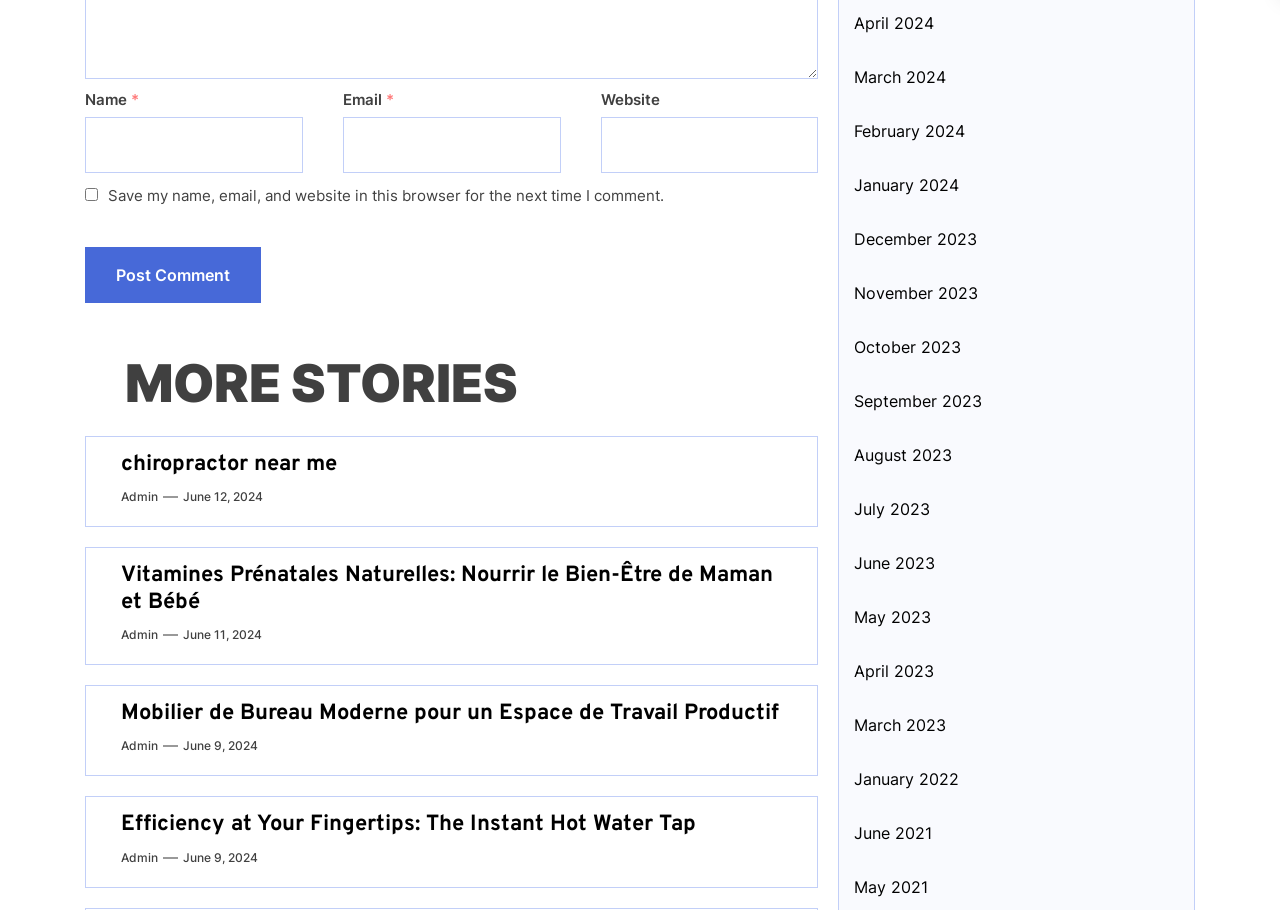Find and indicate the bounding box coordinates of the region you should select to follow the given instruction: "Enter your name".

[0.066, 0.128, 0.237, 0.19]